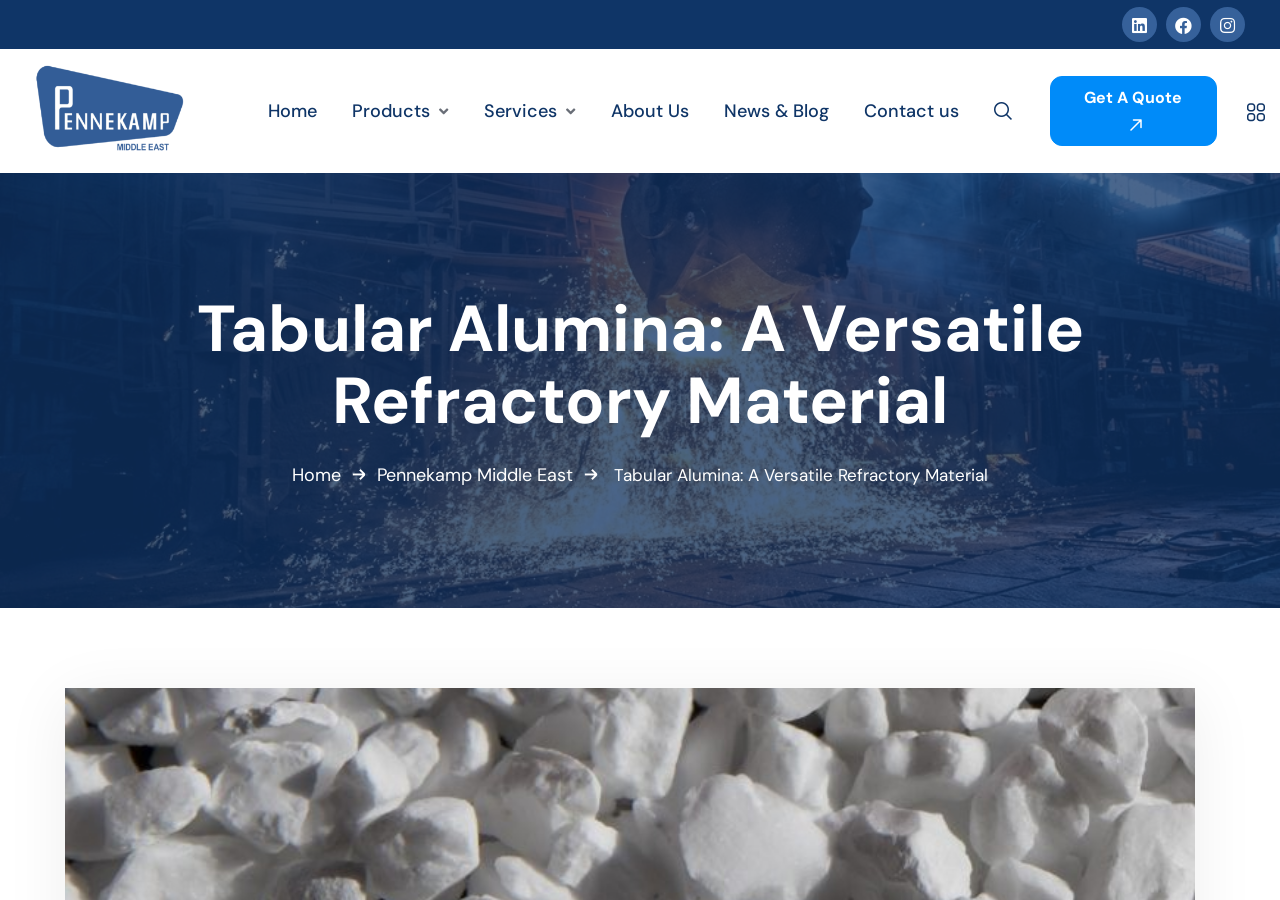Respond to the question below with a single word or phrase:
What is the company name?

Pennekamp Middle East